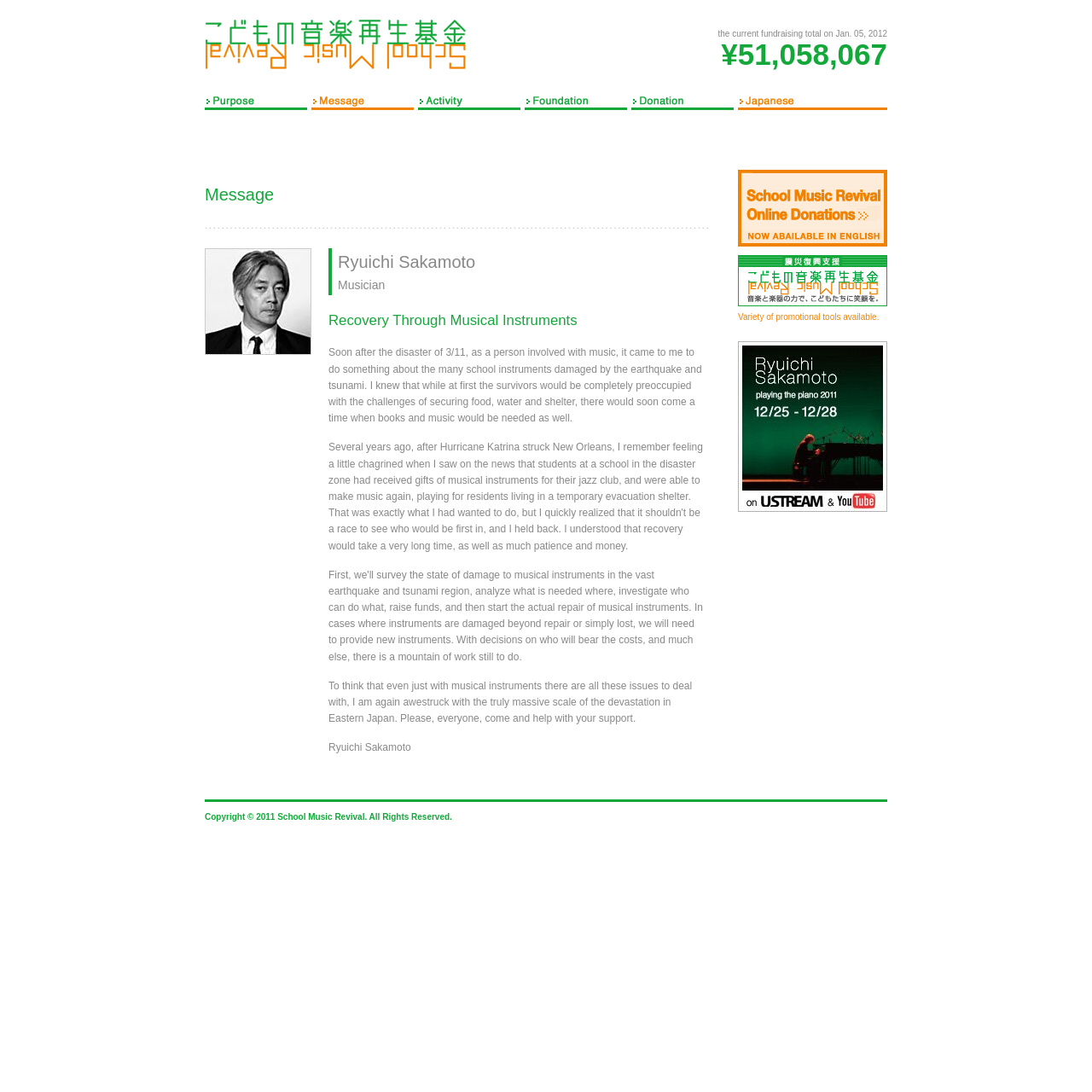Determine the bounding box coordinates for the UI element with the following description: "title="School Music Revival:こどもの音楽再生基金"". The coordinates should be four float numbers between 0 and 1, represented as [left, top, right, bottom].

[0.188, 0.016, 0.43, 0.066]